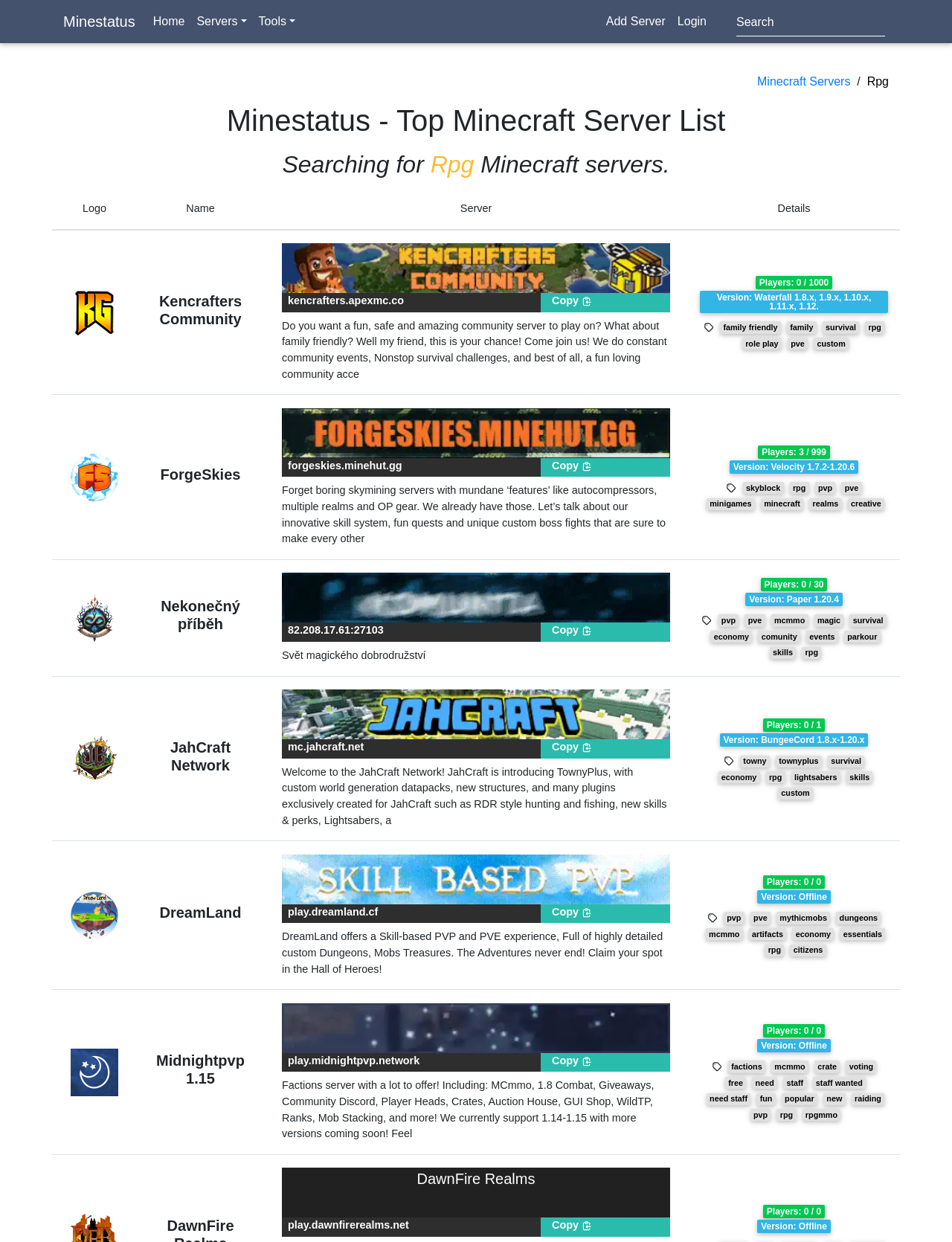What type of activities are available on these servers?
Could you please answer the question thoroughly and with as much detail as possible?

Based on the descriptions of the servers, it appears that they offer a variety of activities, including survival challenges, player-versus-player combat, role-playing experiences, and other types of gameplay, catering to different user preferences.